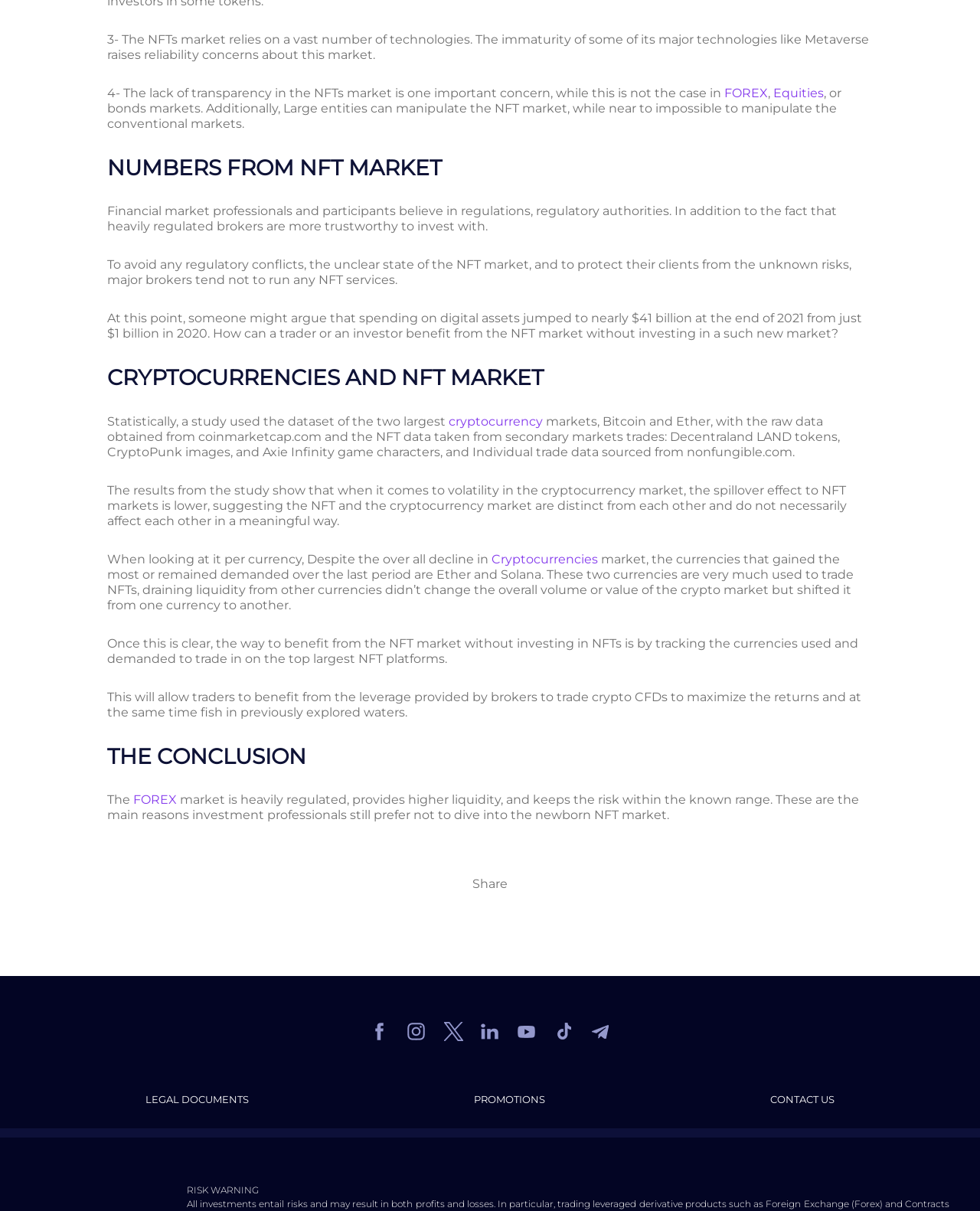What is the relationship between the NFT market and the cryptocurrency market?
Answer the question with a detailed explanation, including all necessary information.

The study mentioned on the webpage shows that the spillover effect to NFT markets from the cryptocurrency market is lower, suggesting that the NFT and cryptocurrency markets are distinct from each other and do not necessarily affect each other in a meaningful way.